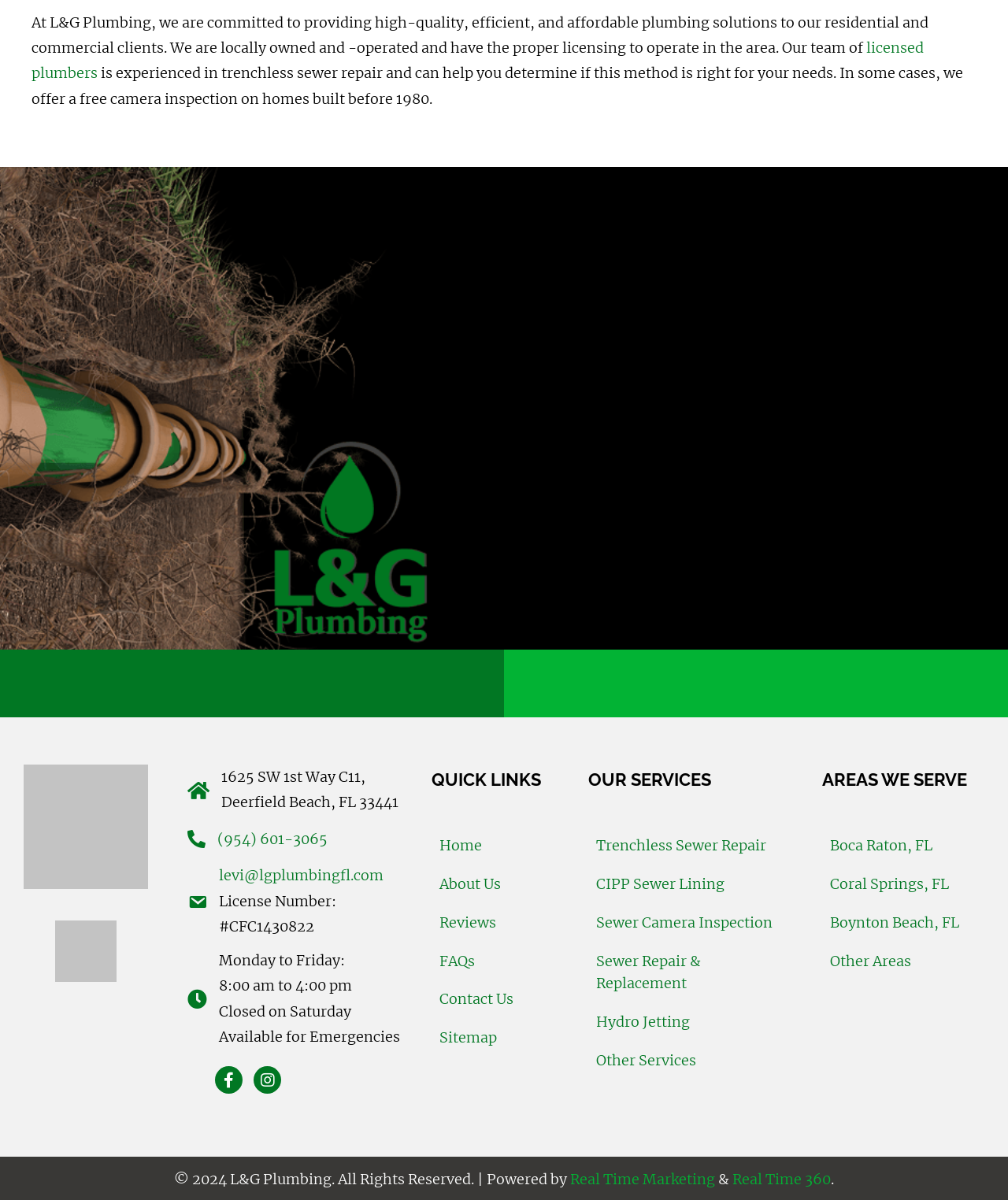Please provide the bounding box coordinates for the element that needs to be clicked to perform the instruction: "Visit the homepage". The coordinates must consist of four float numbers between 0 and 1, formatted as [left, top, right, bottom].

[0.428, 0.689, 0.552, 0.721]